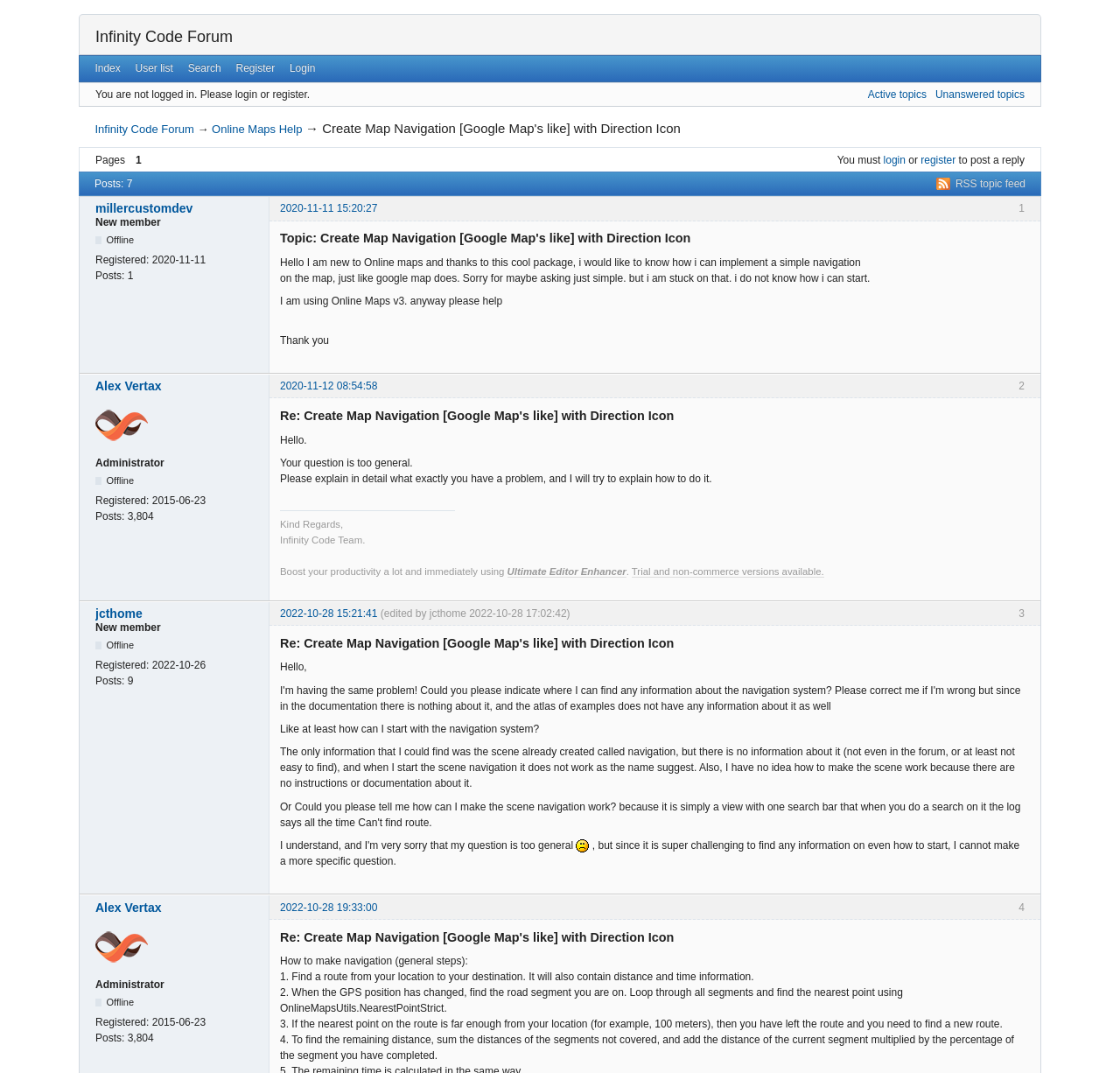Please answer the following question using a single word or phrase: 
How many replies does the post by 'millercustomdev' have?

3